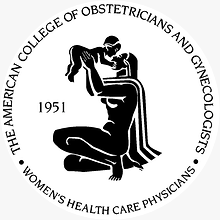Elaborate on the contents of the image in a comprehensive manner.

The image showcases the emblem of The American College of Obstetricians and Gynecologists (ACOG), symbolizing the organization's dedication to women's health care. The design features a mother figure gracefully lifting a child, representing care, nurturing, and the bond between mothers and their children. Surrounding this image is the text "THE AMERICAN COLLEGE OF OBSTETRICIANS AND GYNECOLOGISTS" and "WOMEN'S HEALTH CARE PHYSICIANS," further emphasizing the organization's mission. The year "1951" is also prominently displayed, marking the establishment of ACOG, reflecting its long-standing commitment to advancing the field of obstetrics and gynecology.